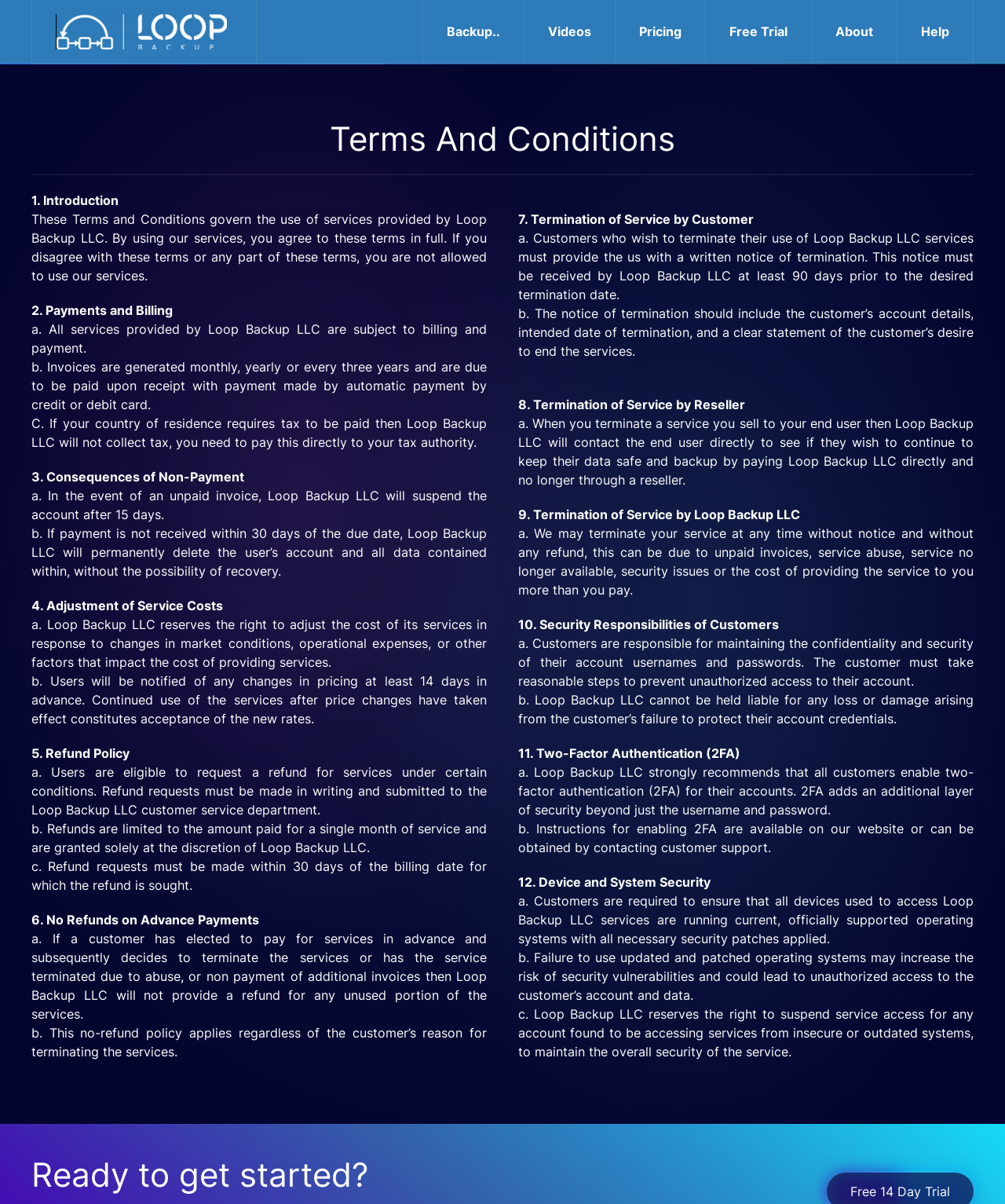Extract the text of the main heading from the webpage.

Terms And Conditions